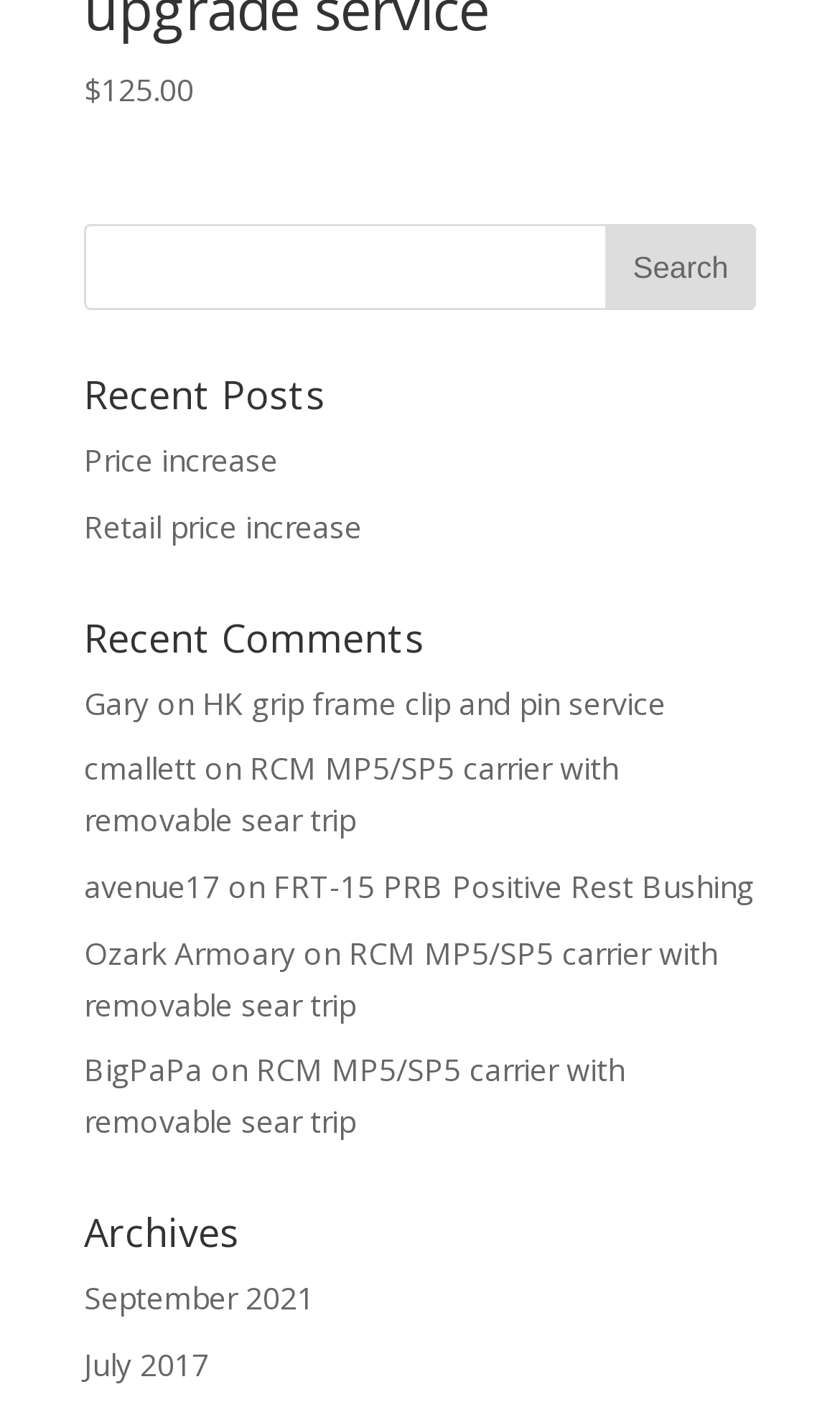Kindly determine the bounding box coordinates of the area that needs to be clicked to fulfill this instruction: "Read comment from 'Gary'".

[0.1, 0.478, 0.177, 0.507]